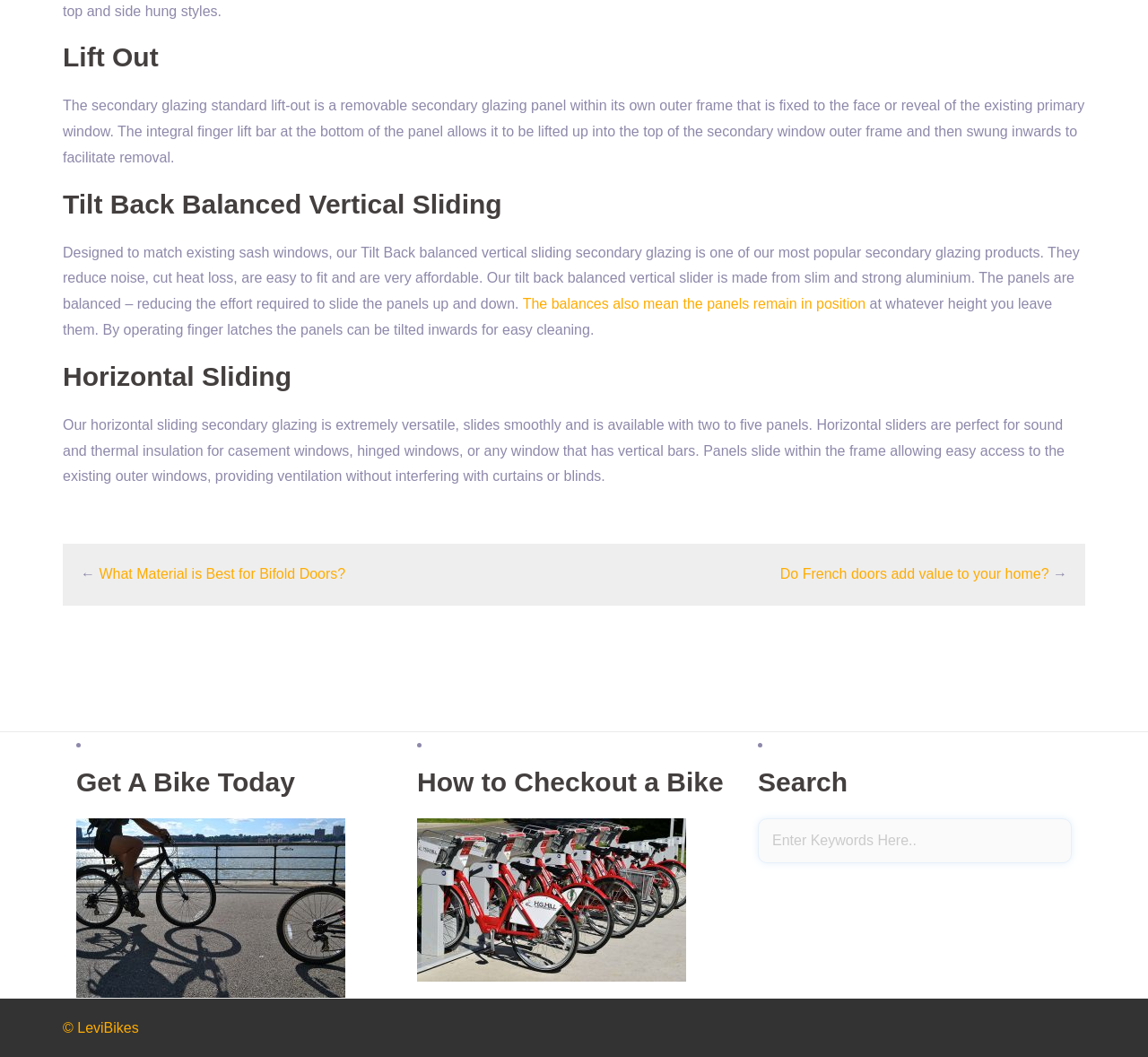Using the provided description: "name="s" placeholder="Enter Keywords Here.."", find the bounding box coordinates of the corresponding UI element. The output should be four float numbers between 0 and 1, in the format [left, top, right, bottom].

[0.66, 0.774, 0.934, 0.816]